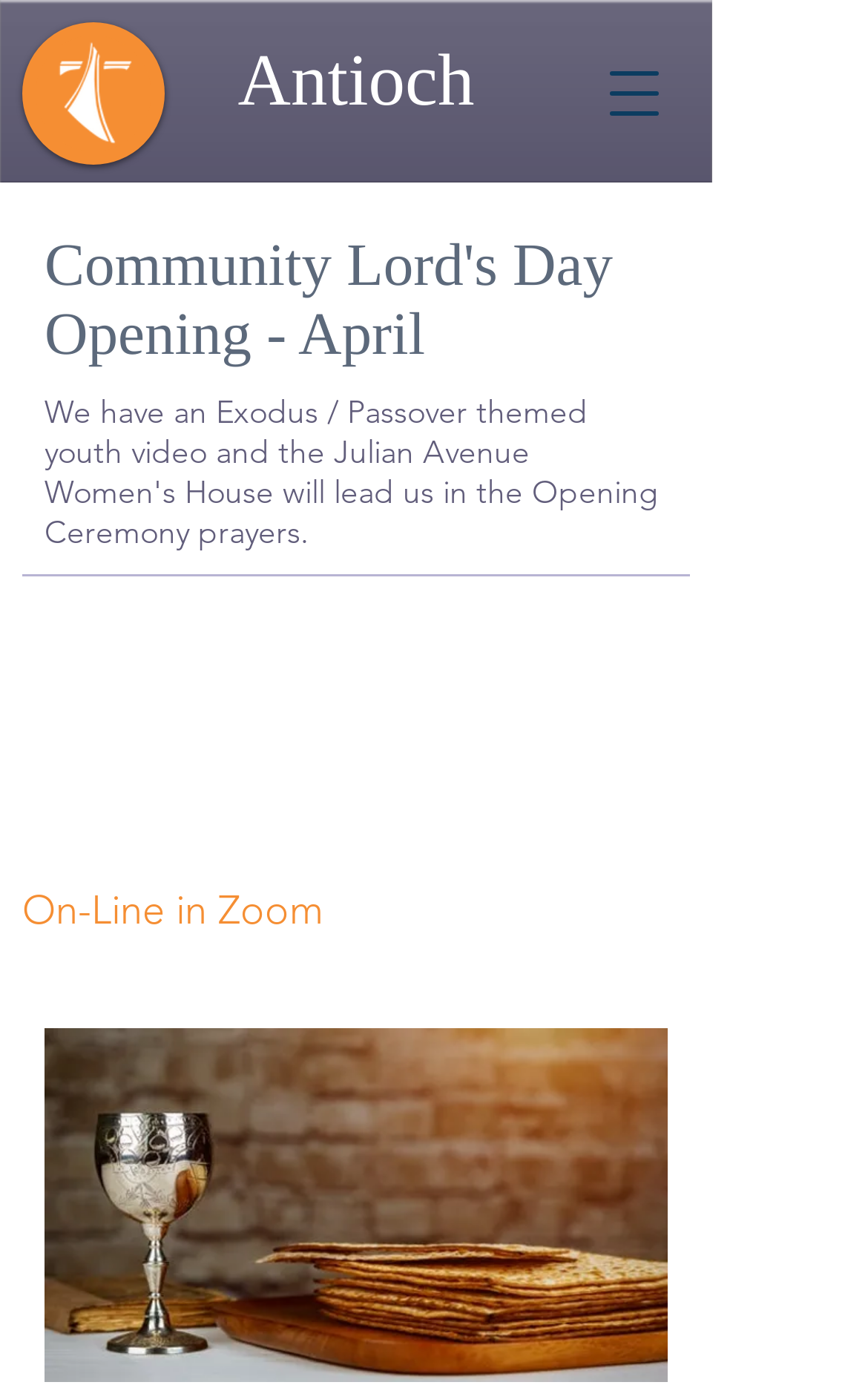Based on the image, please respond to the question with as much detail as possible:
How is the event being held?

The webpage mentions that the event, Community Lord's Day Opening, is being held 'On-Line in Zoom', which suggests that the event is being held virtually through the Zoom platform.